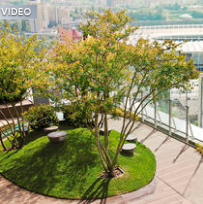Answer this question using a single word or a brief phrase:
What is the purpose of the green roof system?

Sustainability and biodiversity